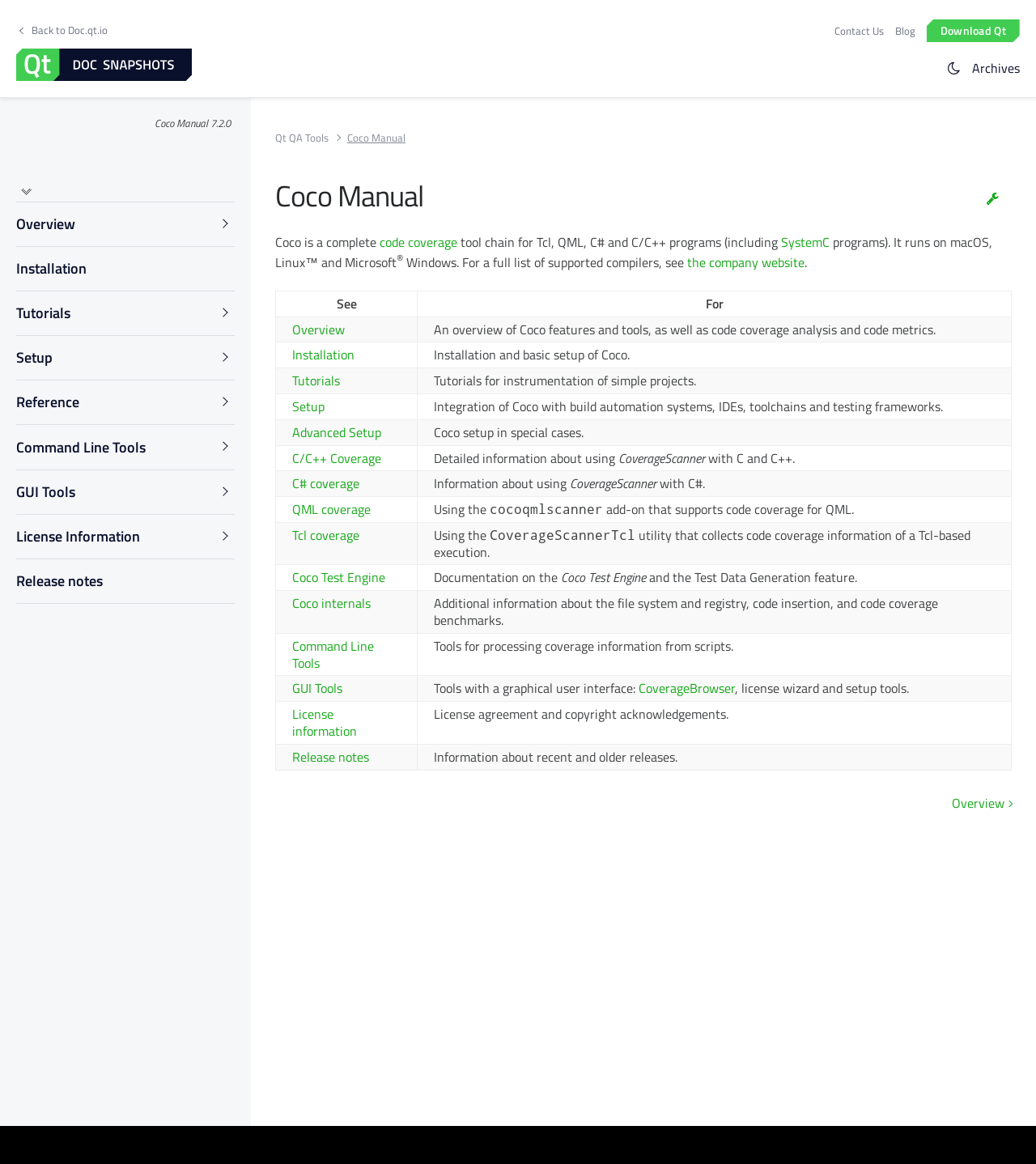Can you pinpoint the bounding box coordinates for the clickable element required for this instruction: "Go to the 'Qt documentation' page"? The coordinates should be four float numbers between 0 and 1, i.e., [left, top, right, bottom].

[0.016, 0.042, 0.185, 0.07]